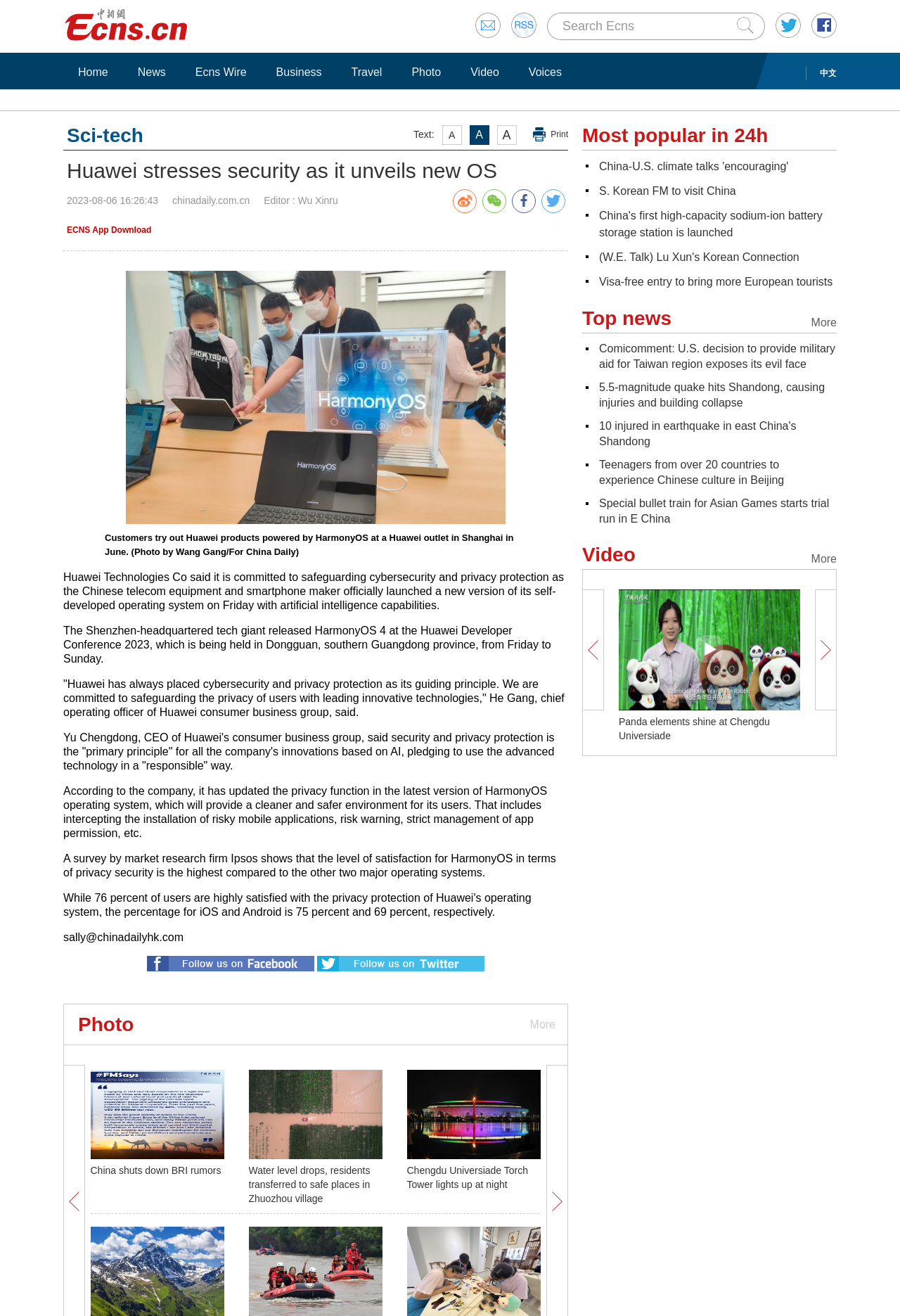What is the date of the article 'Huawei stresses security as it unveils new OS'?
Based on the visual information, provide a detailed and comprehensive answer.

The answer can be found in the StaticText element '2023-08-06 16:26:43' which is located near the top of the webpage. This element is likely to be the publication date and time of the article.